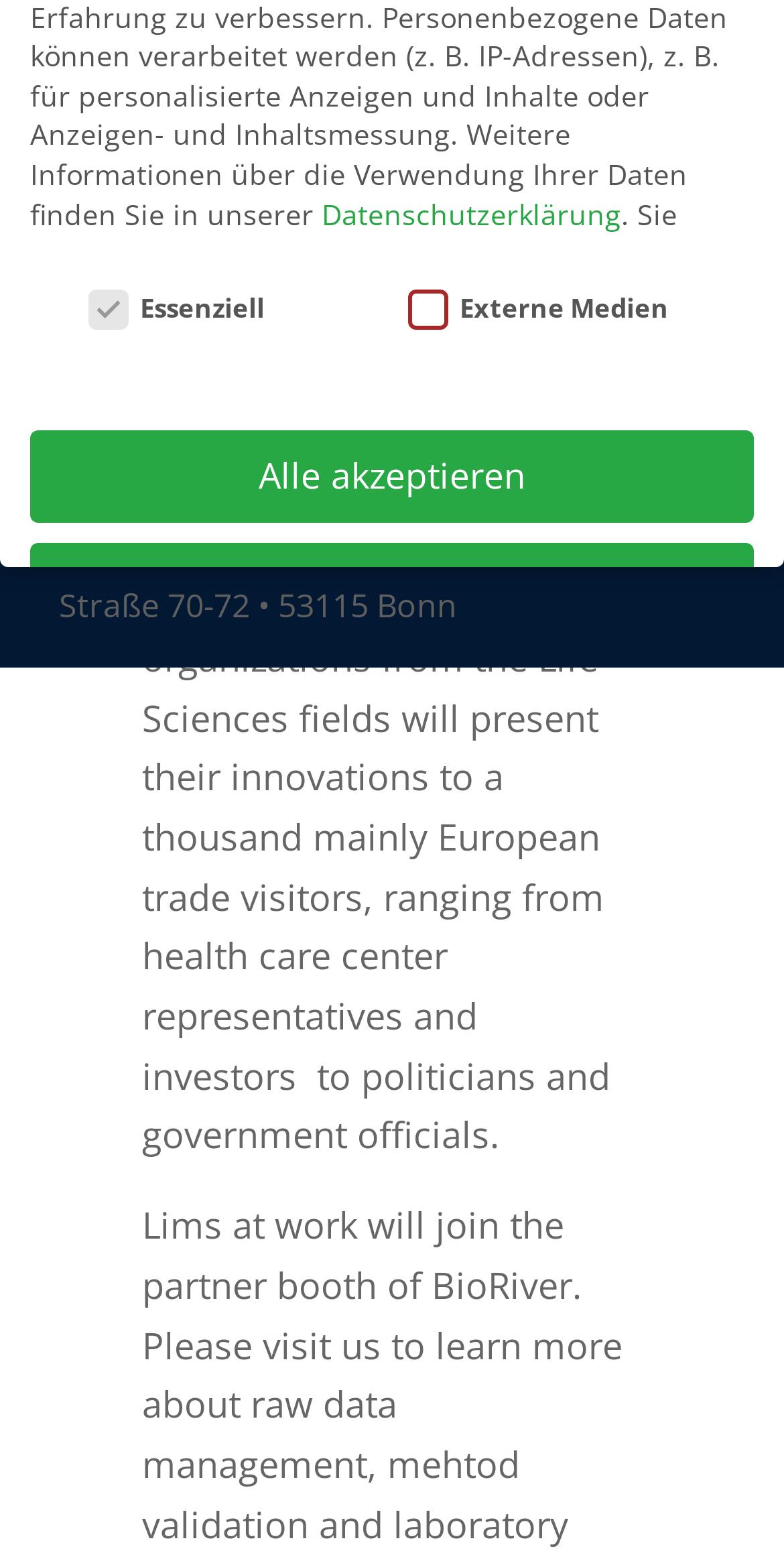Given the following UI element description: "Alle akzeptieren", find the bounding box coordinates in the webpage screenshot.

[0.038, 0.276, 0.962, 0.335]